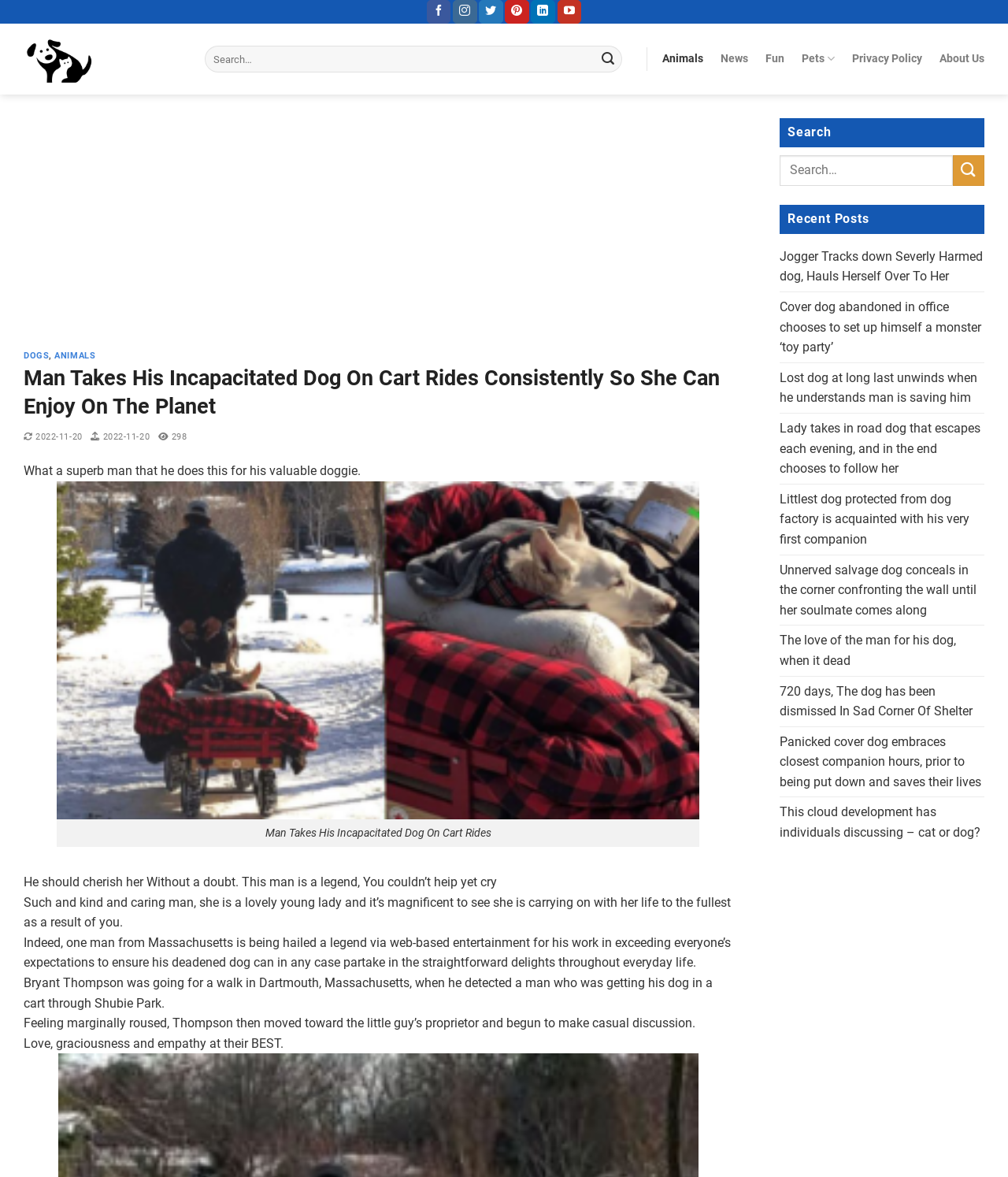What is the category of the article?
Based on the visual content, answer with a single word or a brief phrase.

Animals